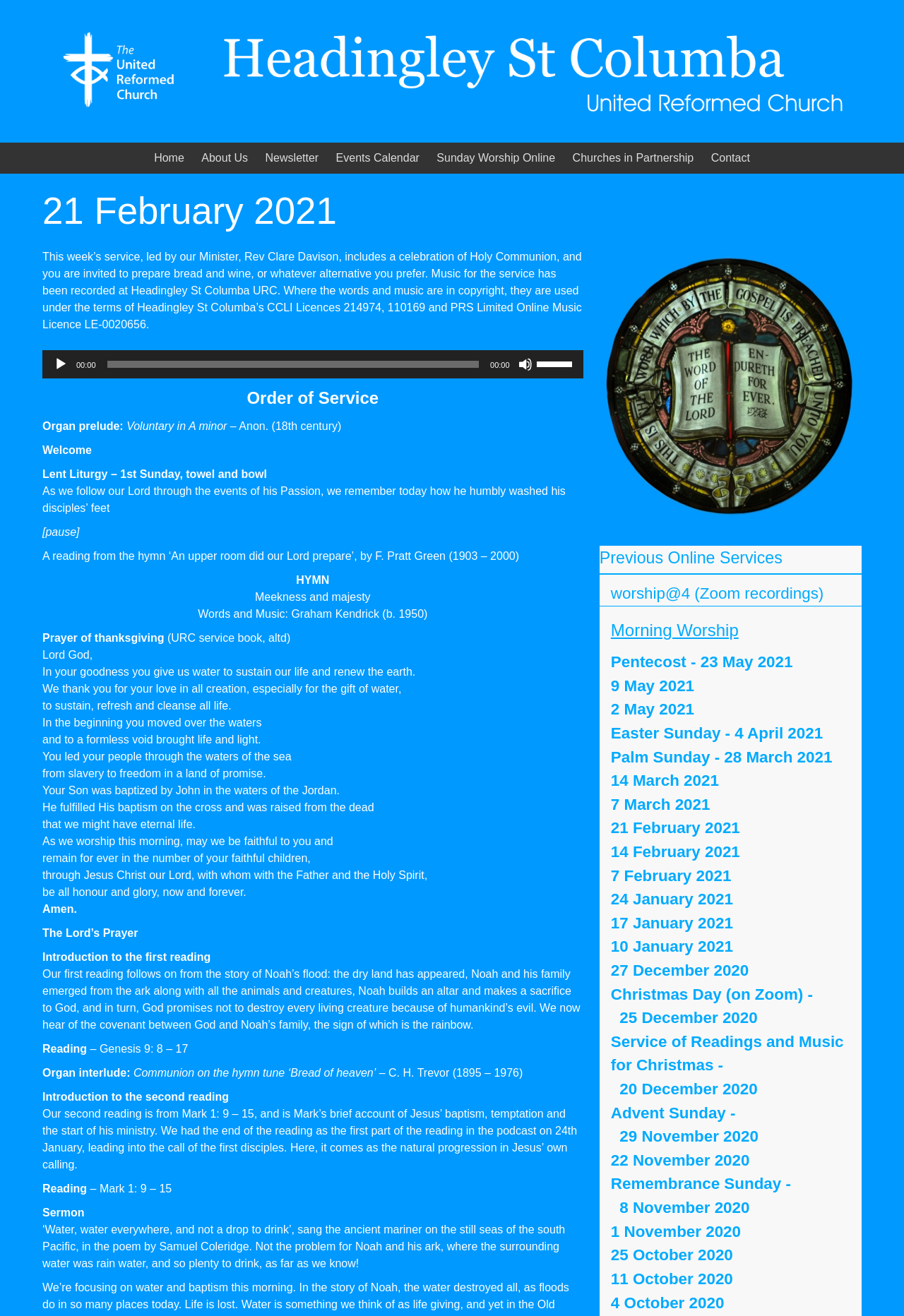Refer to the image and offer a detailed explanation in response to the question: How many previous online services are listed?

The webpage lists previous online services under the heading 'Previous Online Services'. There are 13 links to previous services, including 'worship@4 (Zoom recordings)', 'Pentecost - 23 May 2021', and '24 January 2021', among others.